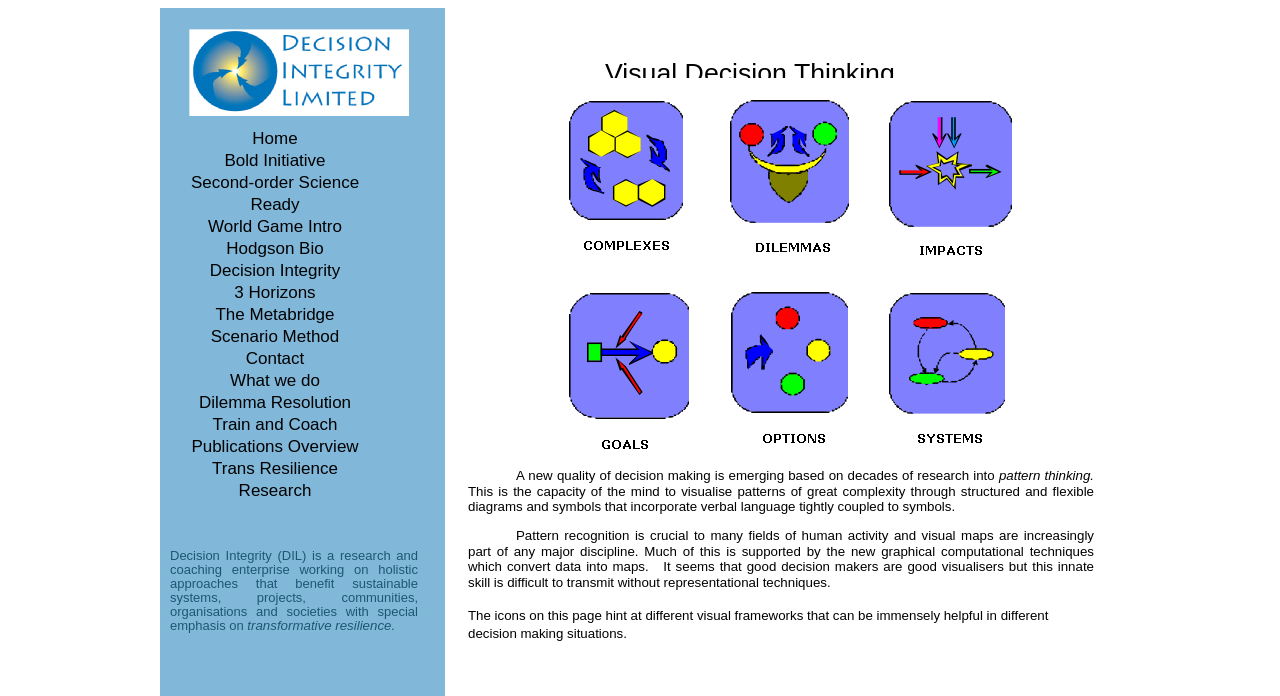What do the icons on the page represent?
Based on the screenshot, answer the question with a single word or phrase.

Visual frameworks